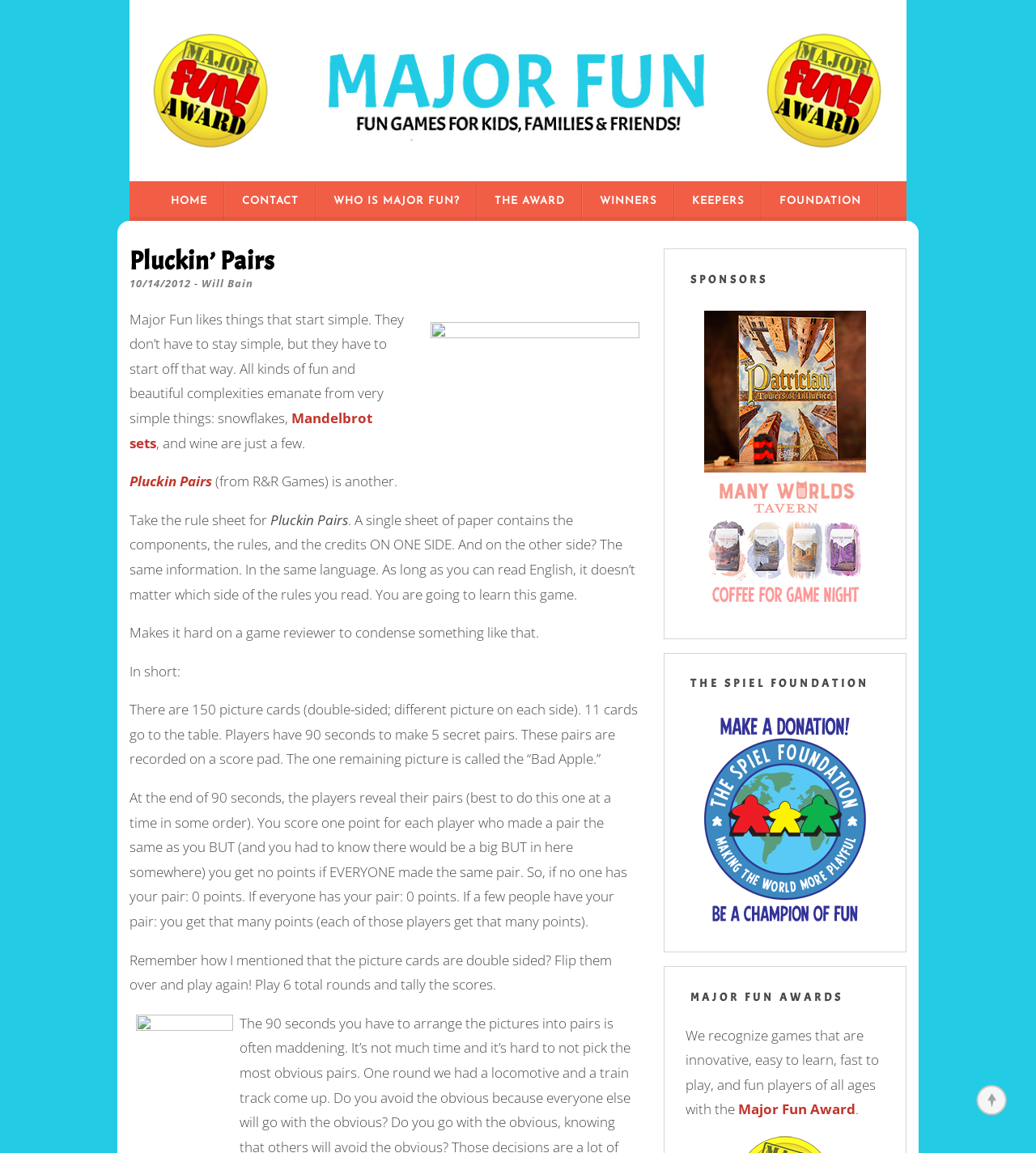Kindly provide the bounding box coordinates of the section you need to click on to fulfill the given instruction: "Check the 'THE SPIEL FOUNDATION' section".

[0.662, 0.579, 0.854, 0.608]